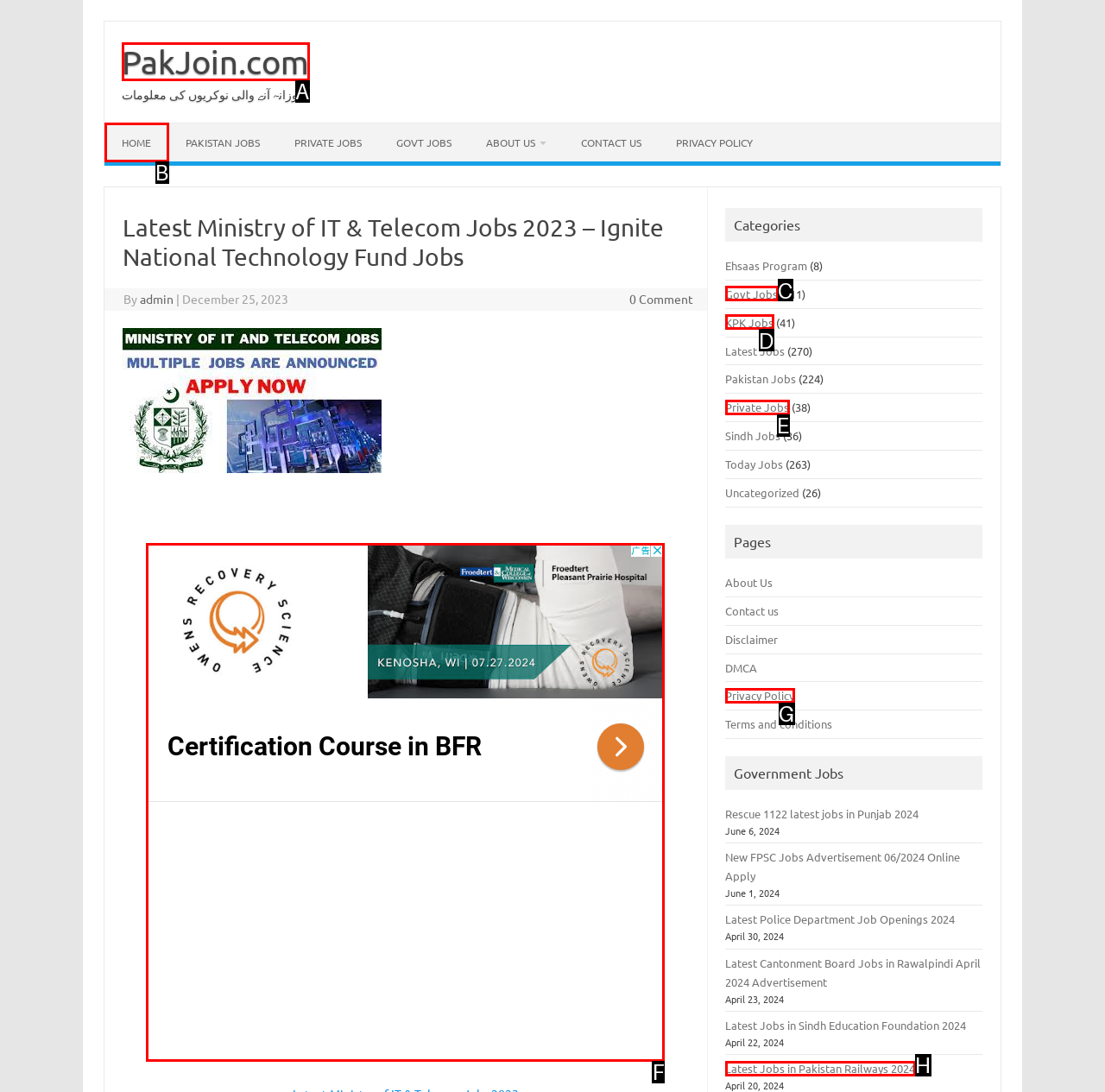Based on the provided element description: KPK Jobs, identify the best matching HTML element. Respond with the corresponding letter from the options shown.

D